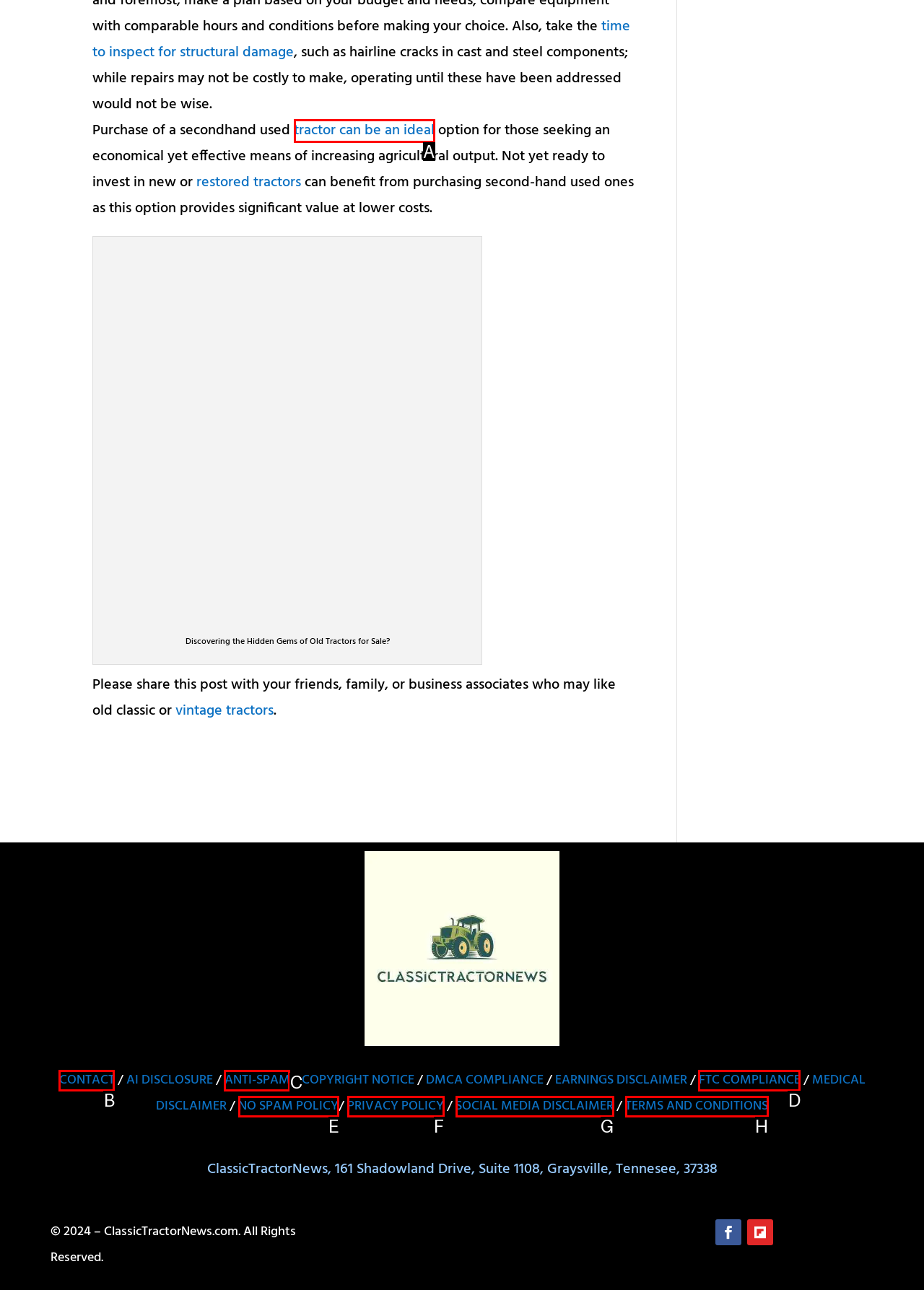Identify the HTML element that corresponds to the description: ANTI-SPAM Provide the letter of the correct option directly.

C